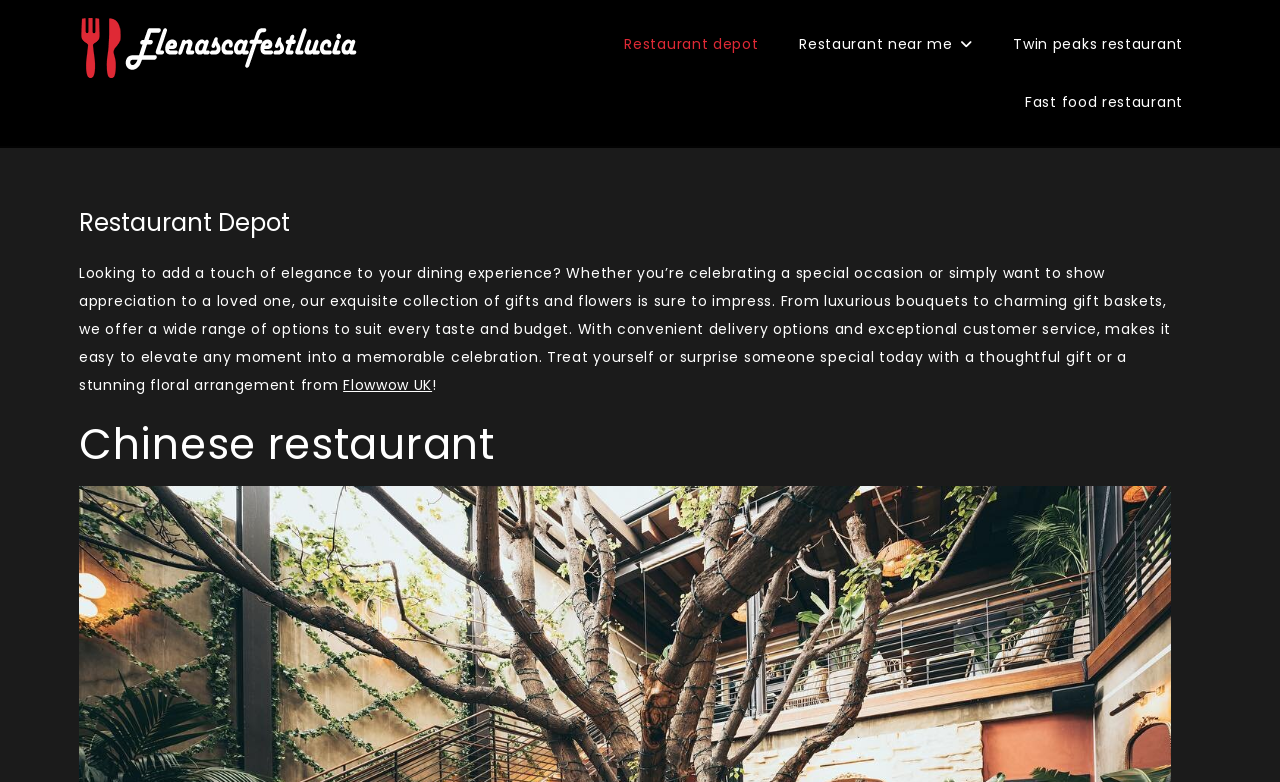Provide a thorough summary of the webpage.

The webpage is about Restaurant Depot, a platform that offers top-notch ingredients and kitchen essentials for culinary creations. At the top left, there is a link to "Elenascafestlucia" accompanied by an image, and another link to the same destination below it. Next to these links, there is a static text "Just another WordPress site".

On the top right, there are three links: "Restaurant depot", "Restaurant near me", and "Twin peaks restaurant", followed by "Fast food restaurant" which is slightly below them.

Below these links, there is a header section with a heading "Restaurant Depot" in the center. Under this header, there is a paragraph of text that describes the website's gift and flower collection, emphasizing the convenience of delivery options and exceptional customer service. This text is accompanied by a link to "Flowwow UK" and an exclamation mark.

Further down, there is another heading "Chinese restaurant" which seems to be a separate section or category on the website. Overall, the webpage appears to be a culinary supplies platform with various sections and links to different types of restaurants and services.